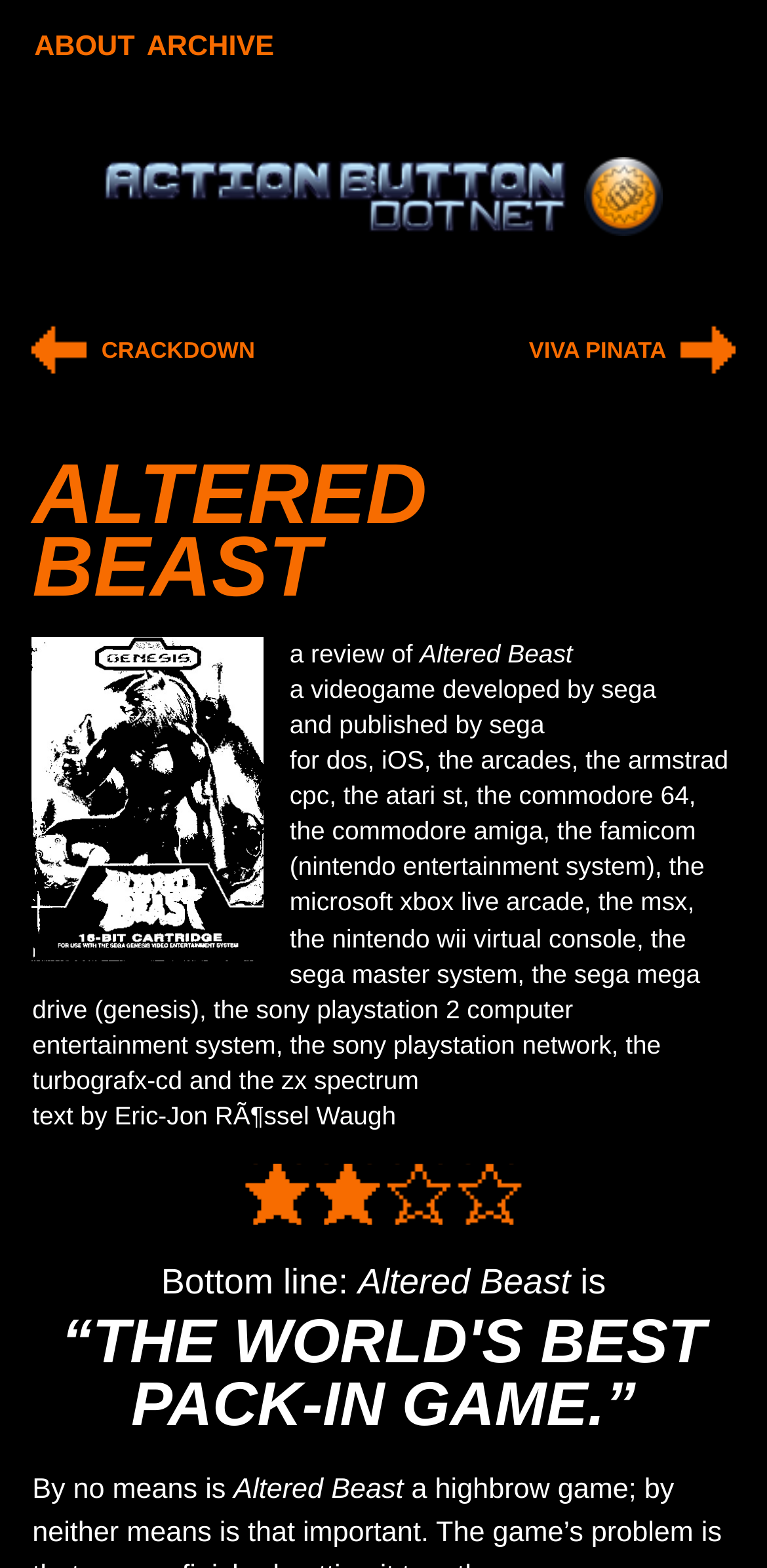Provide the bounding box for the UI element matching this description: "← crackdown".

[0.042, 0.217, 0.332, 0.232]